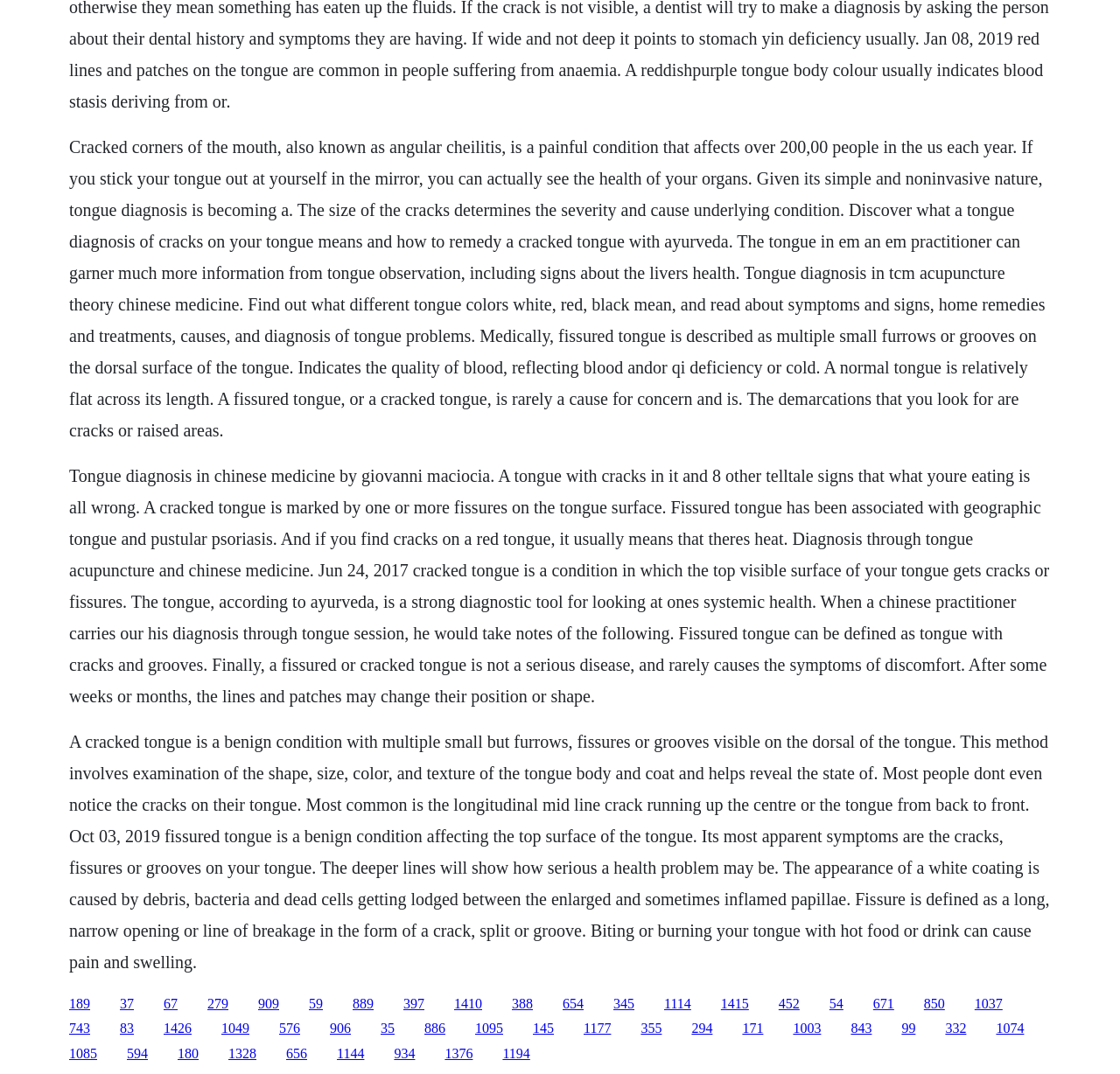Could you specify the bounding box coordinates for the clickable section to complete the following instruction: "Click the link '909'"?

[0.23, 0.927, 0.249, 0.941]